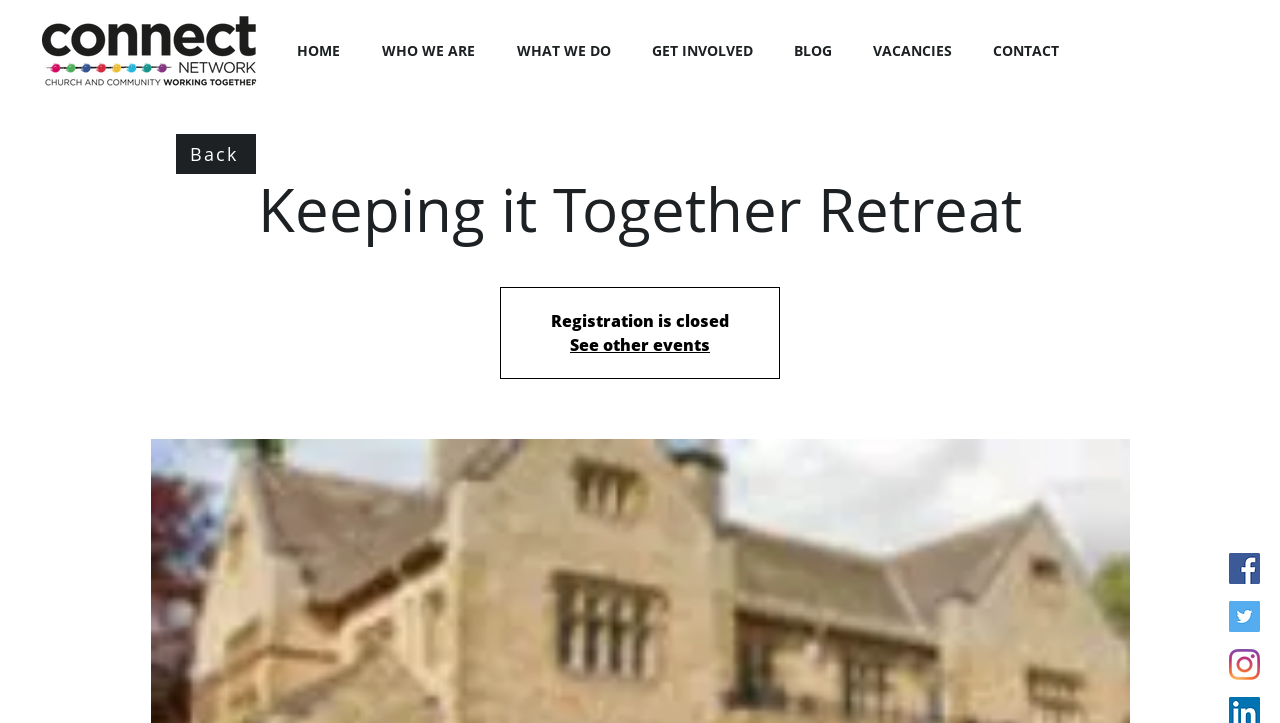Kindly determine the bounding box coordinates for the area that needs to be clicked to execute this instruction: "go to home page".

[0.22, 0.043, 0.287, 0.098]